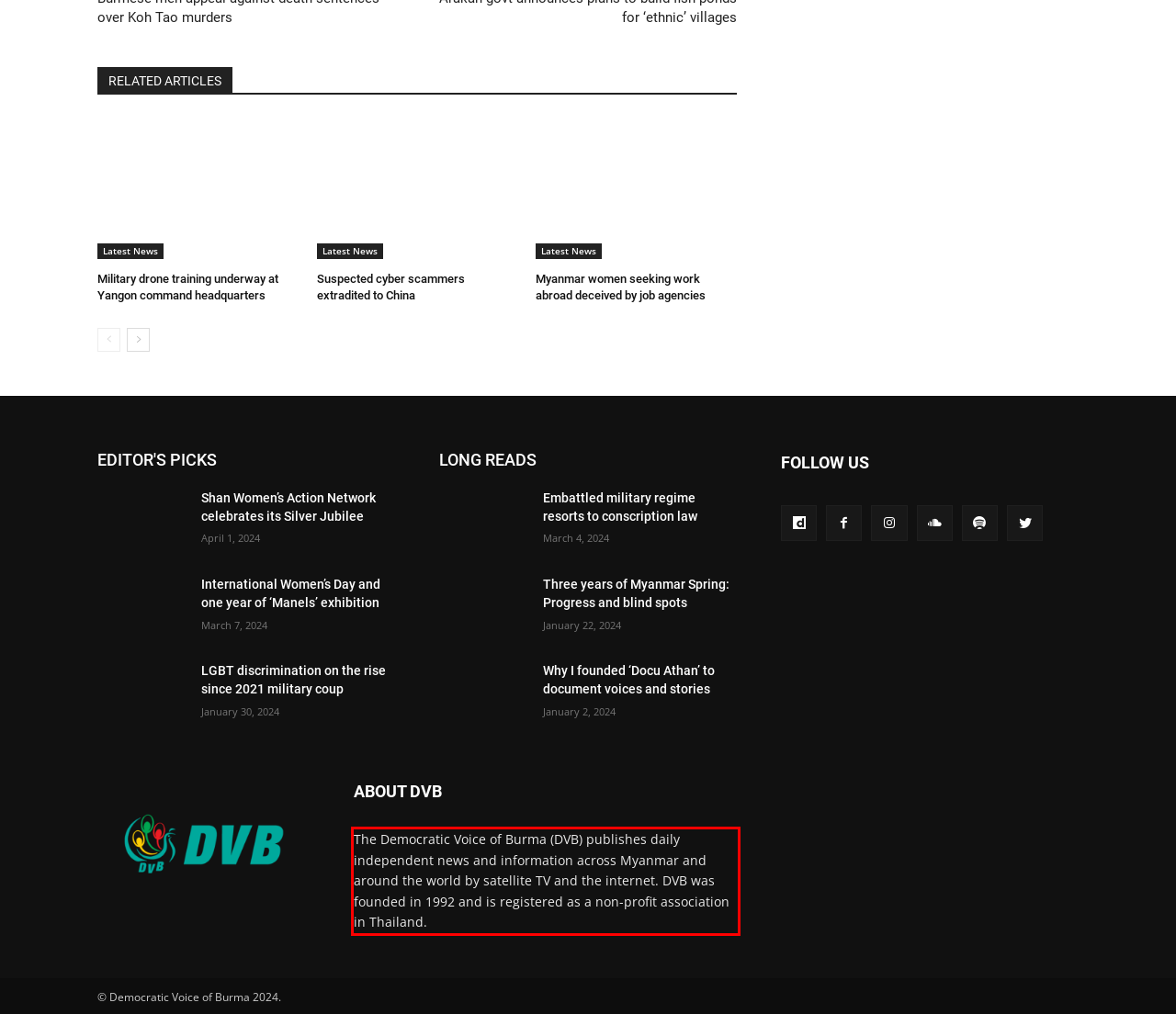Identify and extract the text within the red rectangle in the screenshot of the webpage.

The Democratic Voice of Burma (DVB) publishes daily independent news and information across Myanmar and around the world by satellite TV and the internet. DVB was founded in 1992 and is registered as a non-profit association in Thailand.